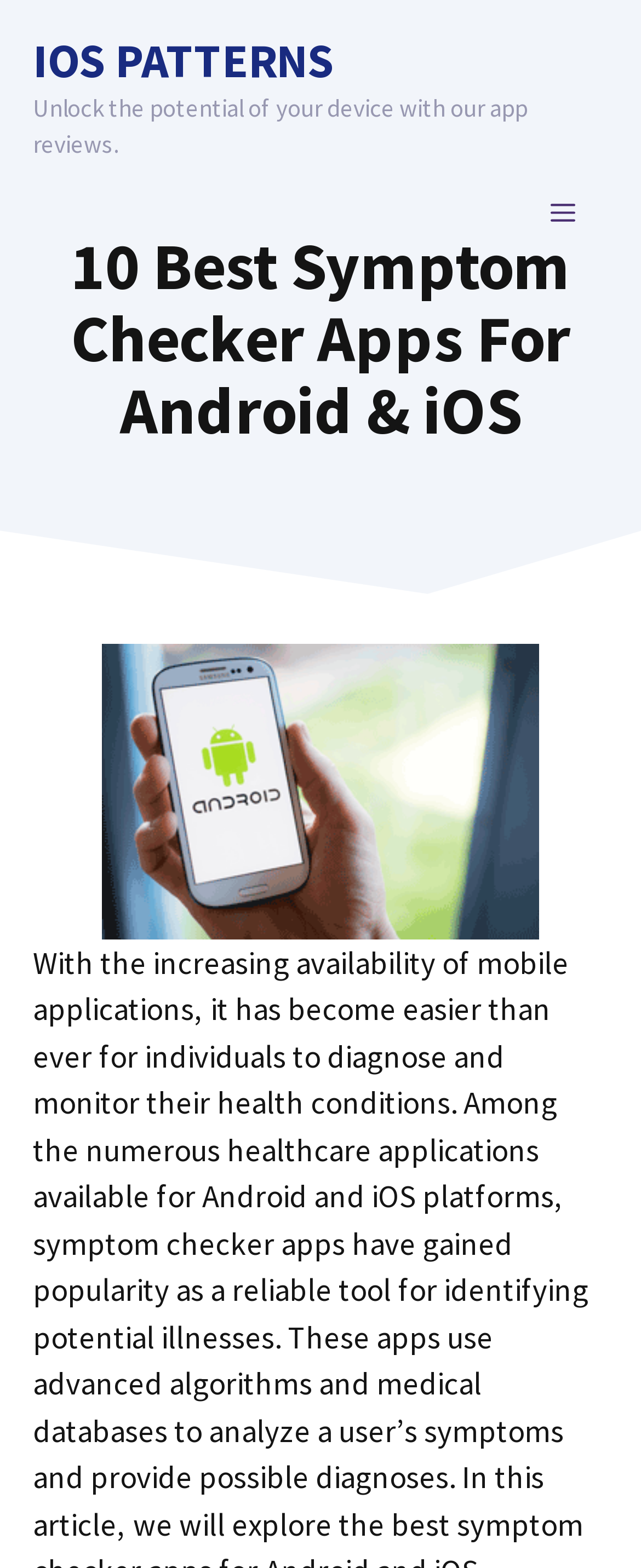What is the topic of the webpage?
Using the picture, provide a one-word or short phrase answer.

Symptom checker apps